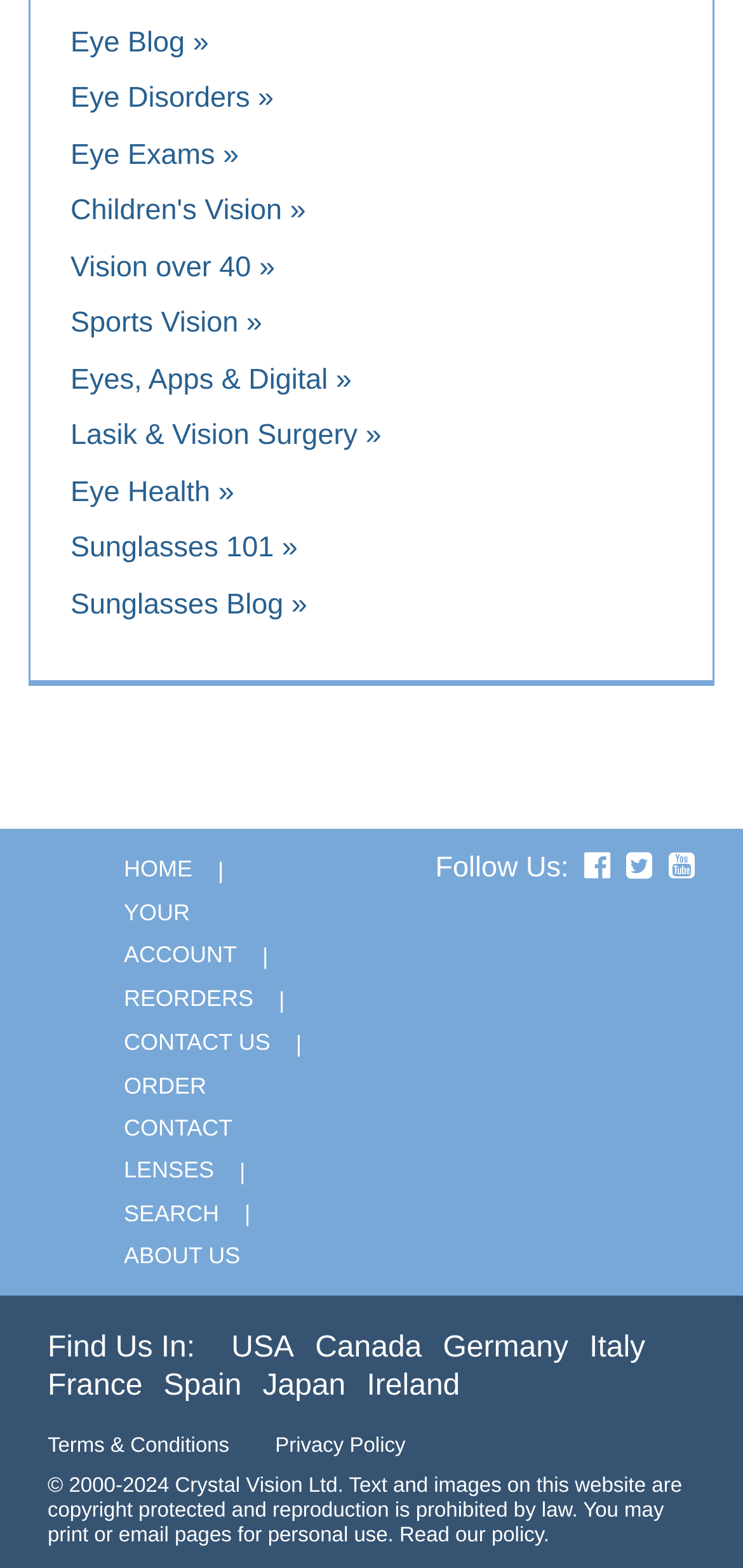Reply to the question with a brief word or phrase: How many links are in the top navigation menu?

9